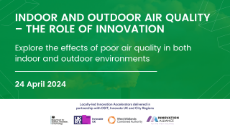Please examine the image and answer the question with a detailed explanation:
When is the event scheduled?

The date of the event is prominently displayed below the event title, emphasizing its significance and providing attendees with a specific date to mark their calendars.